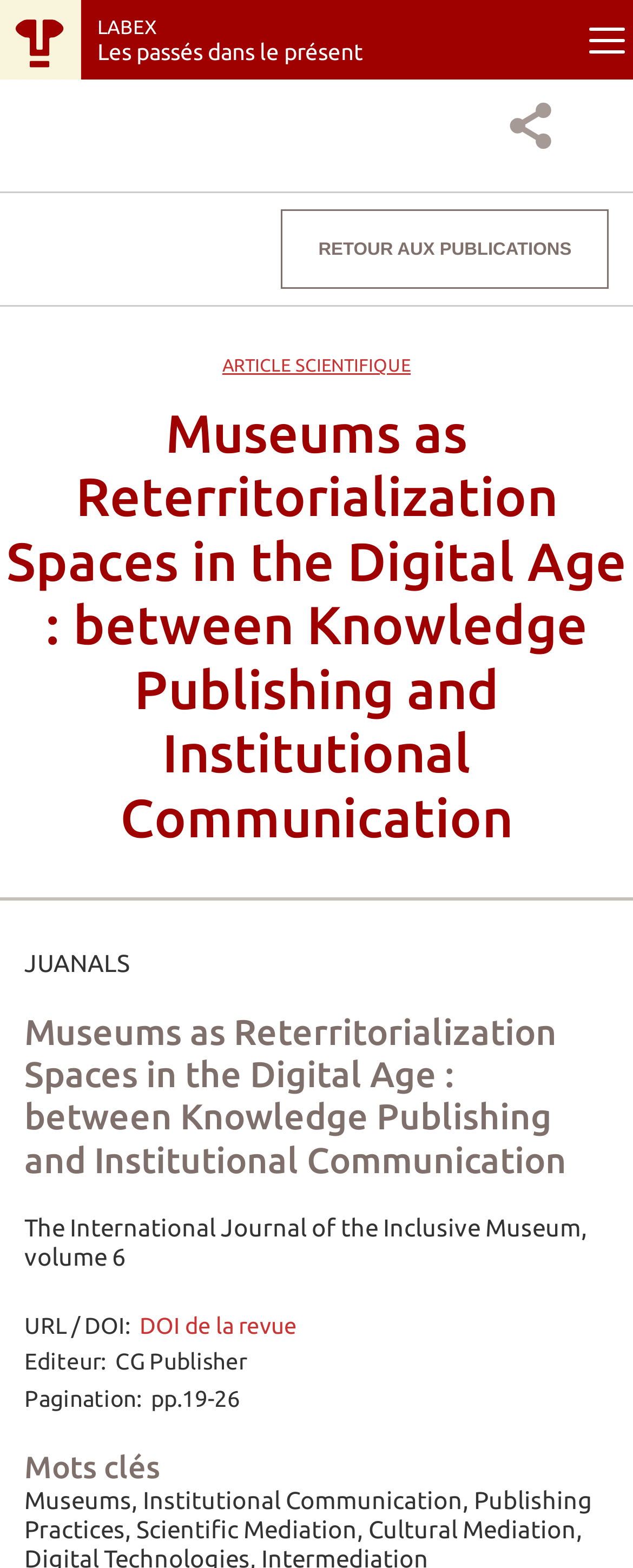What is the volume of the journal?
Using the visual information, respond with a single word or phrase.

6